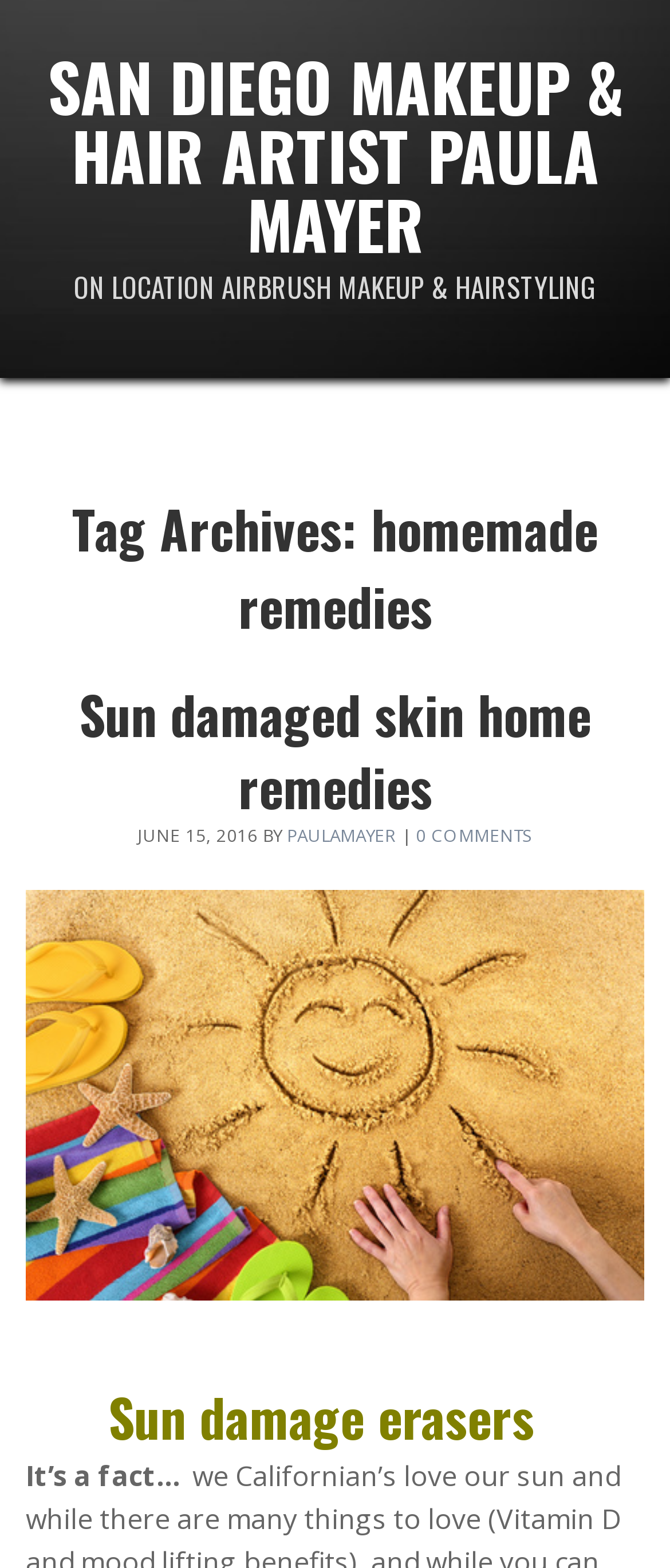Who is the author of the article 'Sun damaged skin home remedies'?
Based on the visual, give a brief answer using one word or a short phrase.

Paula Mayer